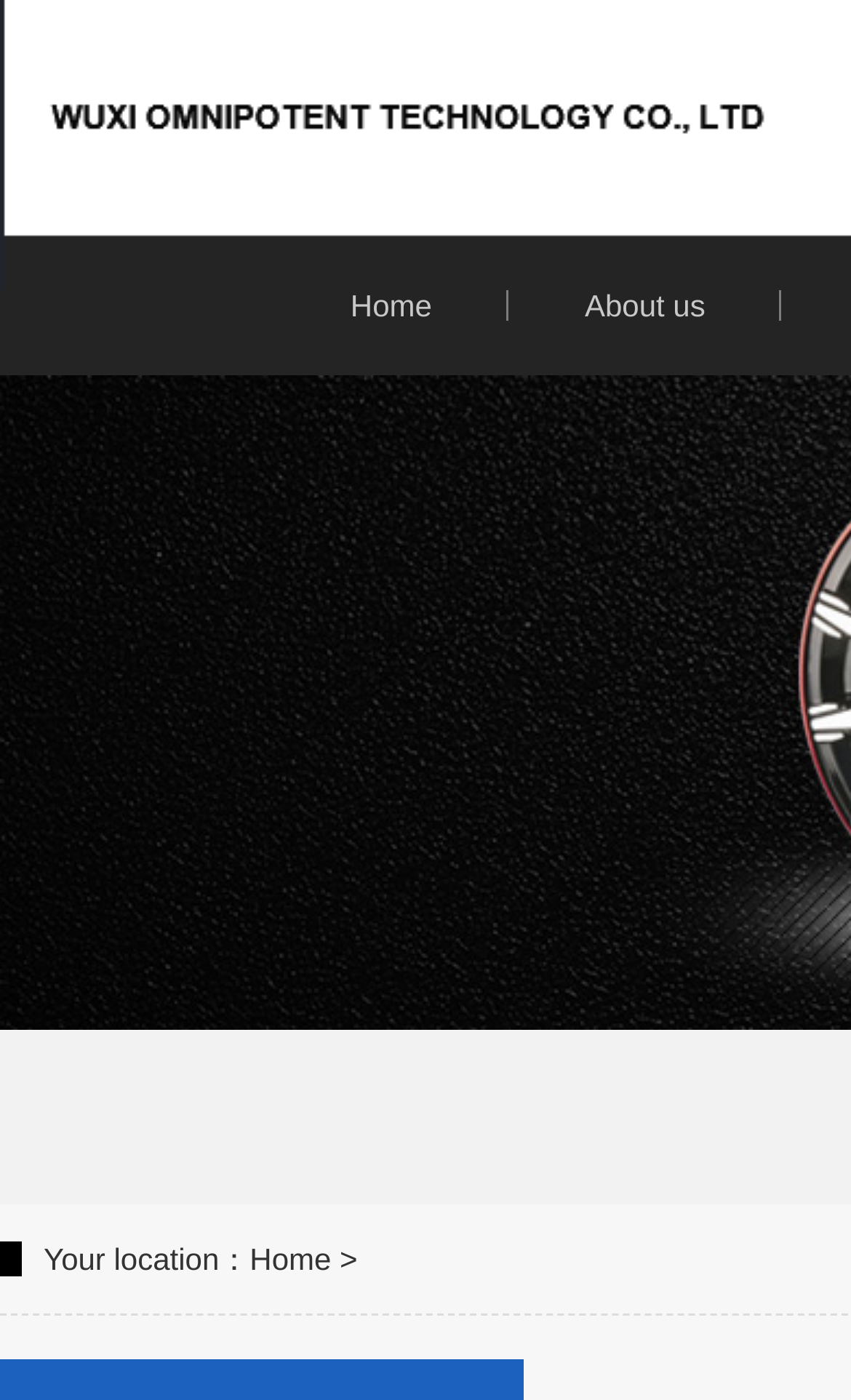How many images are there on the webpage?
Answer the question with a single word or phrase, referring to the image.

1